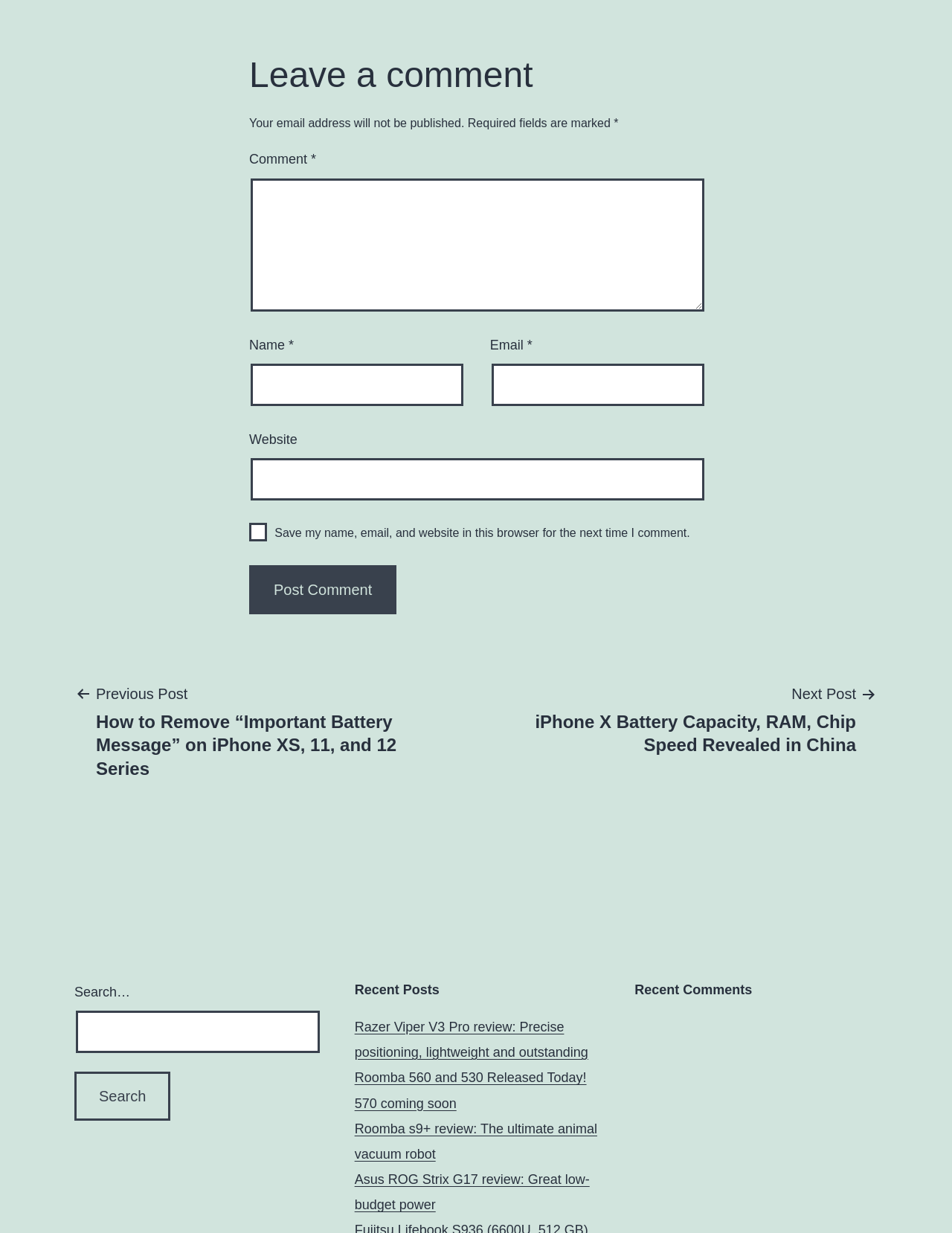Could you specify the bounding box coordinates for the clickable section to complete the following instruction: "Enter your name"?

[0.263, 0.295, 0.487, 0.329]